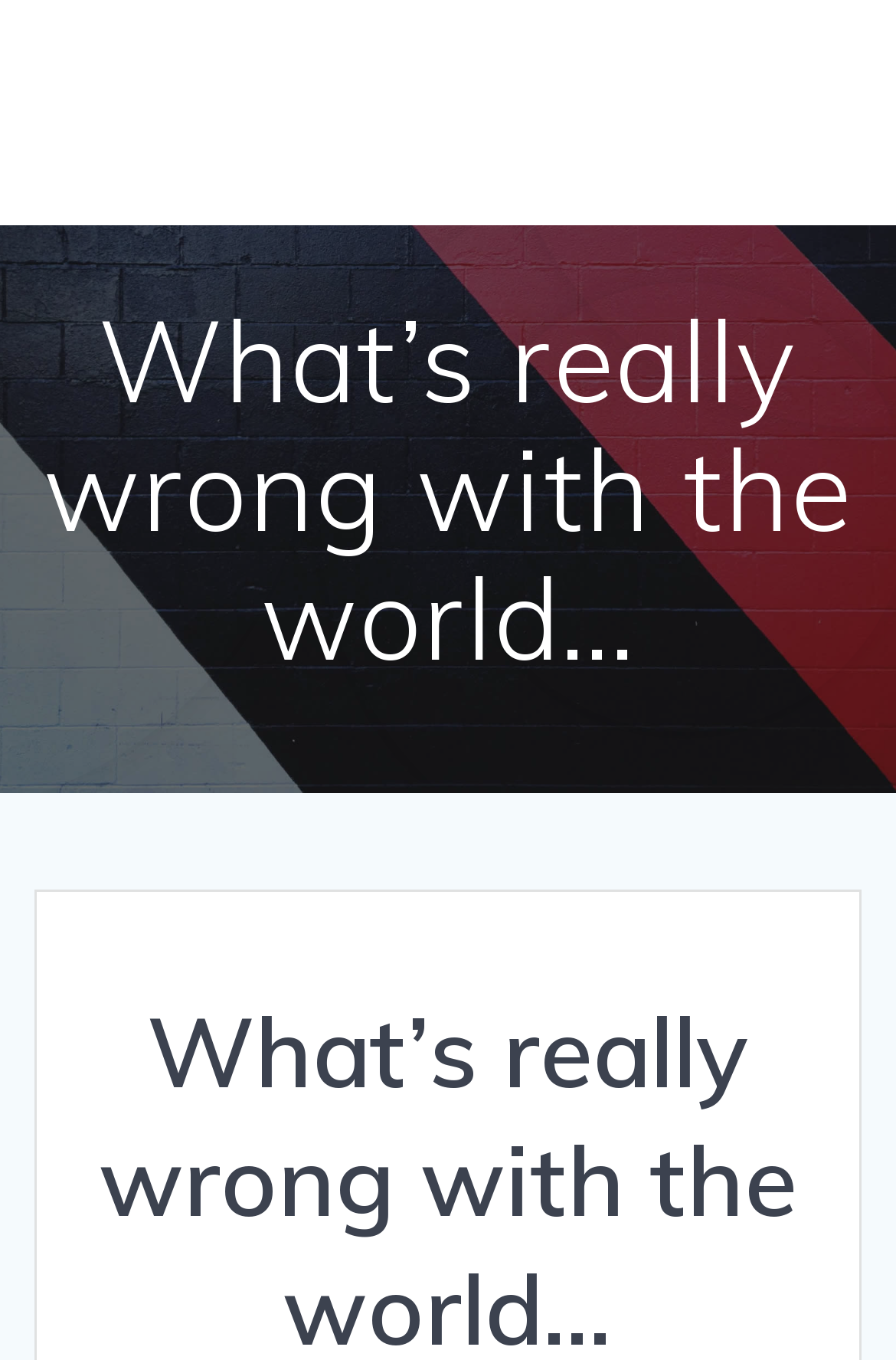Determine the bounding box of the UI component based on this description: "alt="Michael DeVault"". The bounding box coordinates should be four float values between 0 and 1, i.e., [left, top, right, bottom].

[0.05, 0.024, 0.732, 0.142]